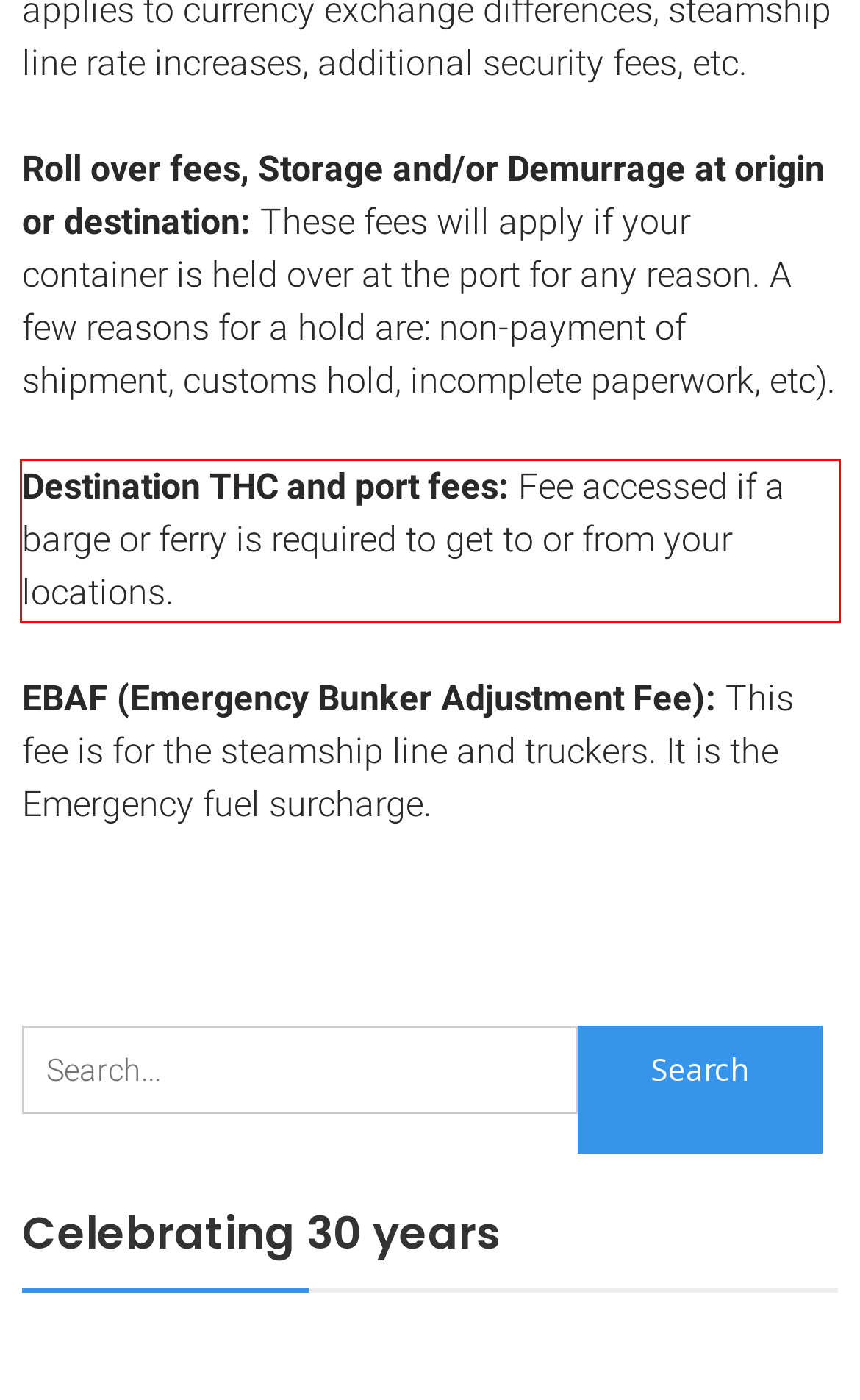Analyze the red bounding box in the provided webpage screenshot and generate the text content contained within.

Destination THC and port fees: Fee accessed if a barge or ferry is required to get to or from your locations.